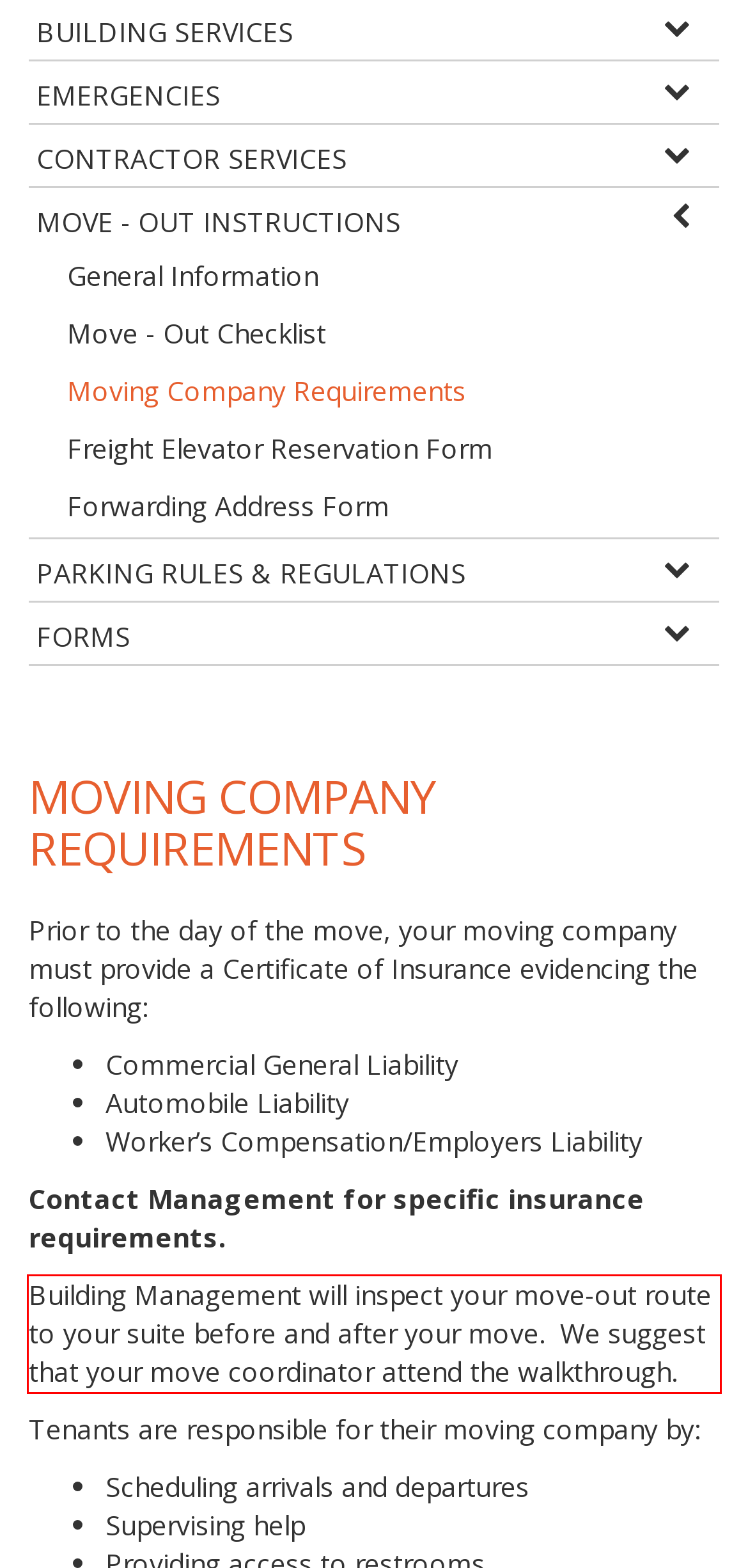Identify and extract the text within the red rectangle in the screenshot of the webpage.

Building Management will inspect your move-out route to your suite before and after your move. We suggest that your move coordinator attend the walkthrough.